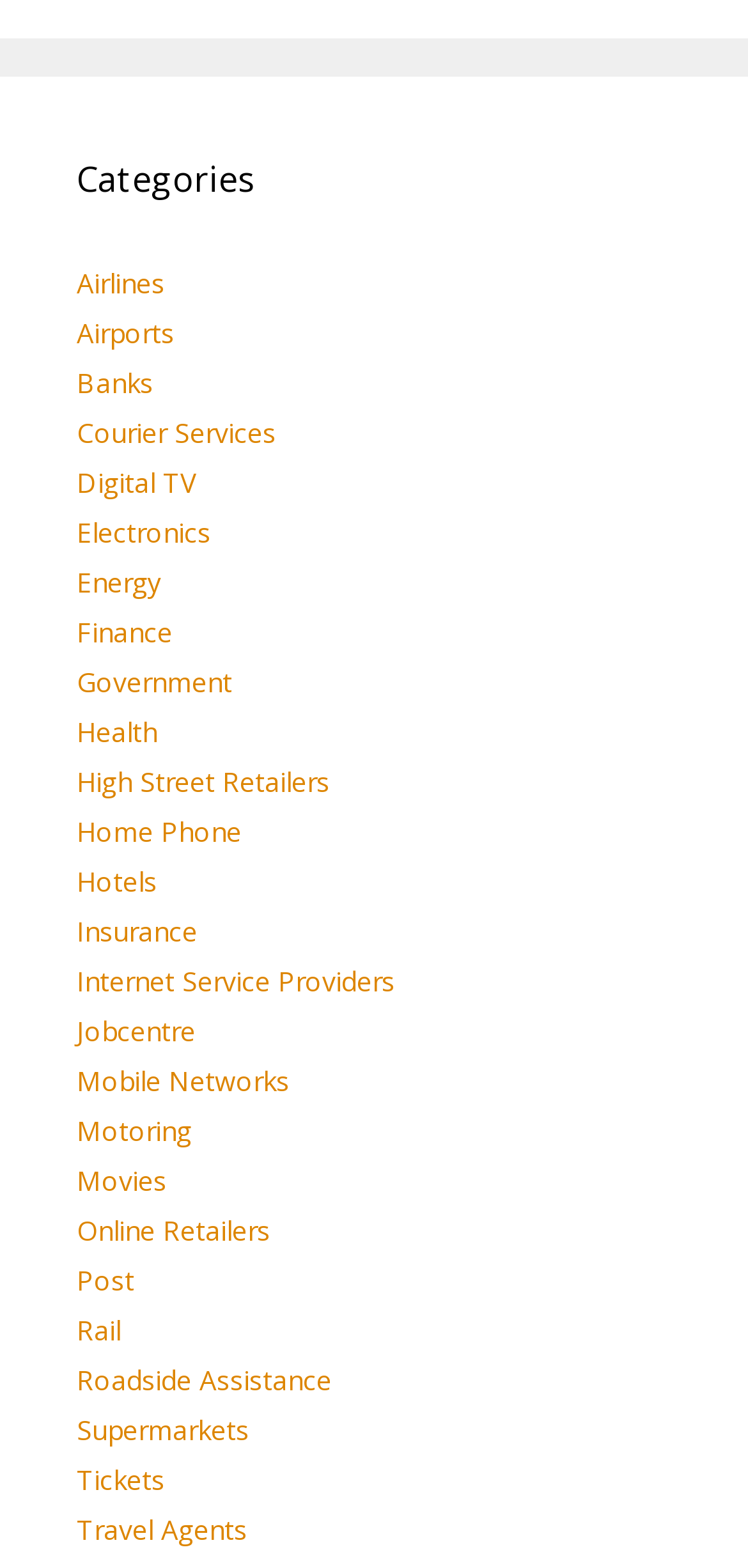Give a one-word or one-phrase response to the question:
What is the last category listed?

Travel Agents